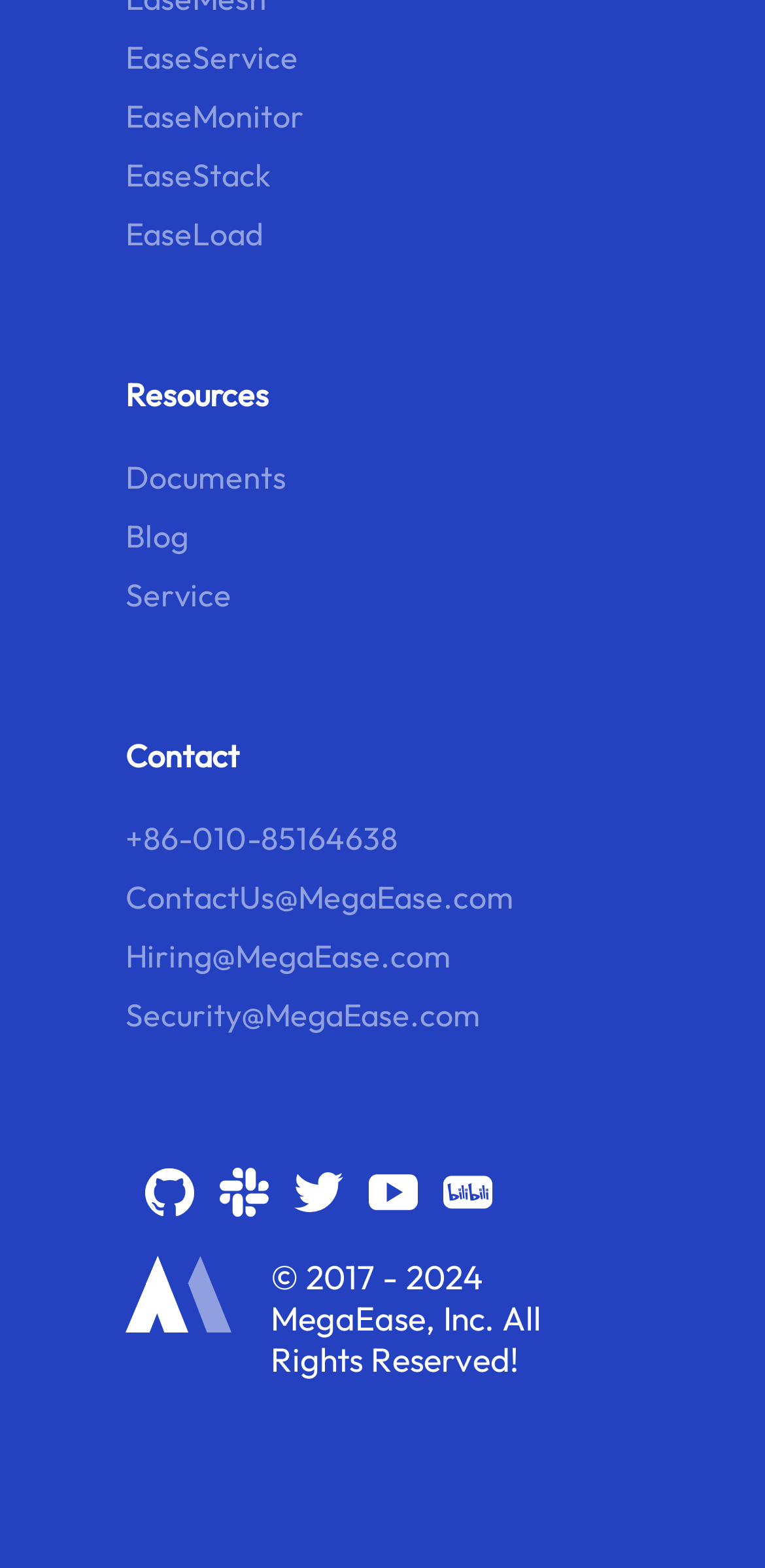Identify the bounding box coordinates of the part that should be clicked to carry out this instruction: "Follow on github".

[0.19, 0.745, 0.254, 0.77]